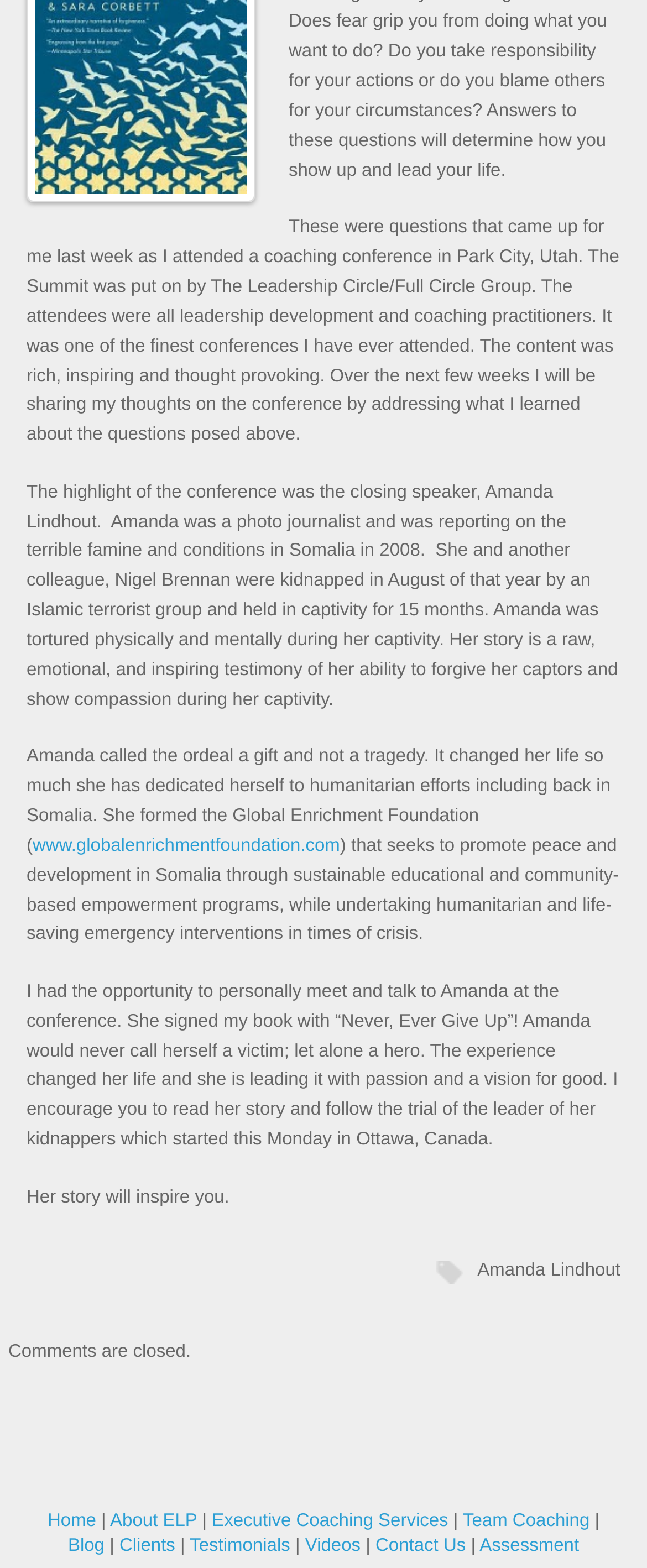Determine the bounding box for the UI element as described: "Videos". The coordinates should be represented as four float numbers between 0 and 1, formatted as [left, top, right, bottom].

[0.472, 0.98, 0.557, 0.992]